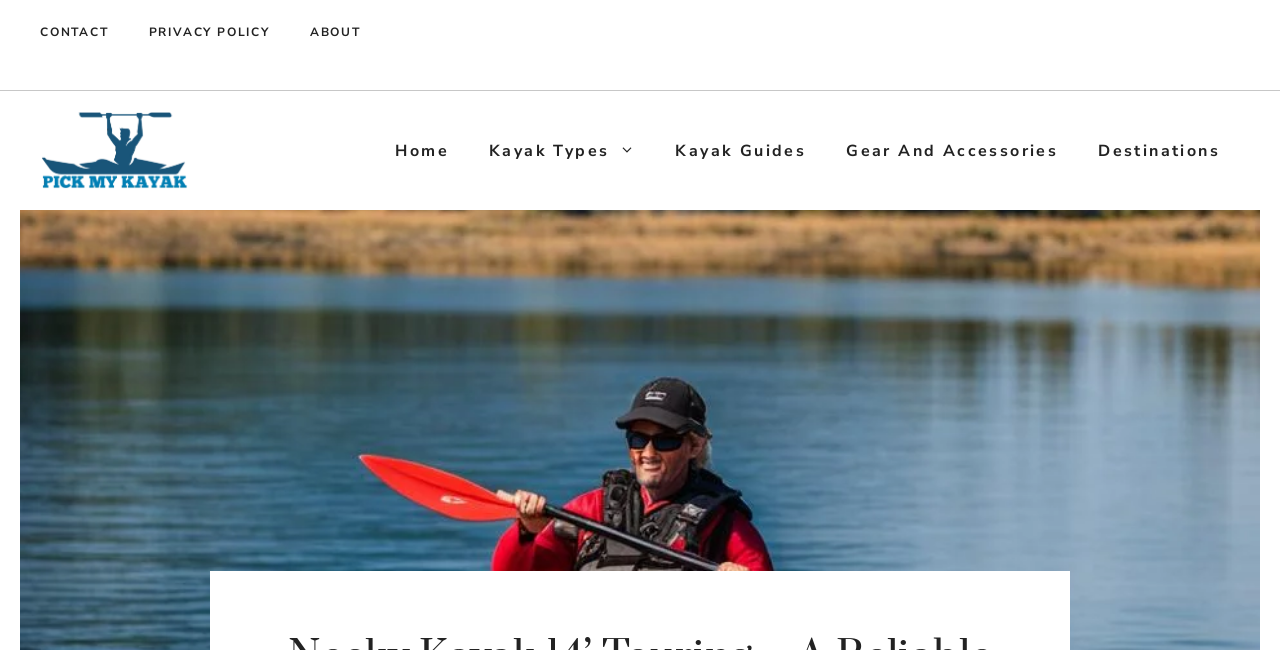Identify the bounding box coordinates of the section that should be clicked to achieve the task described: "explore kayak types".

[0.366, 0.186, 0.512, 0.278]